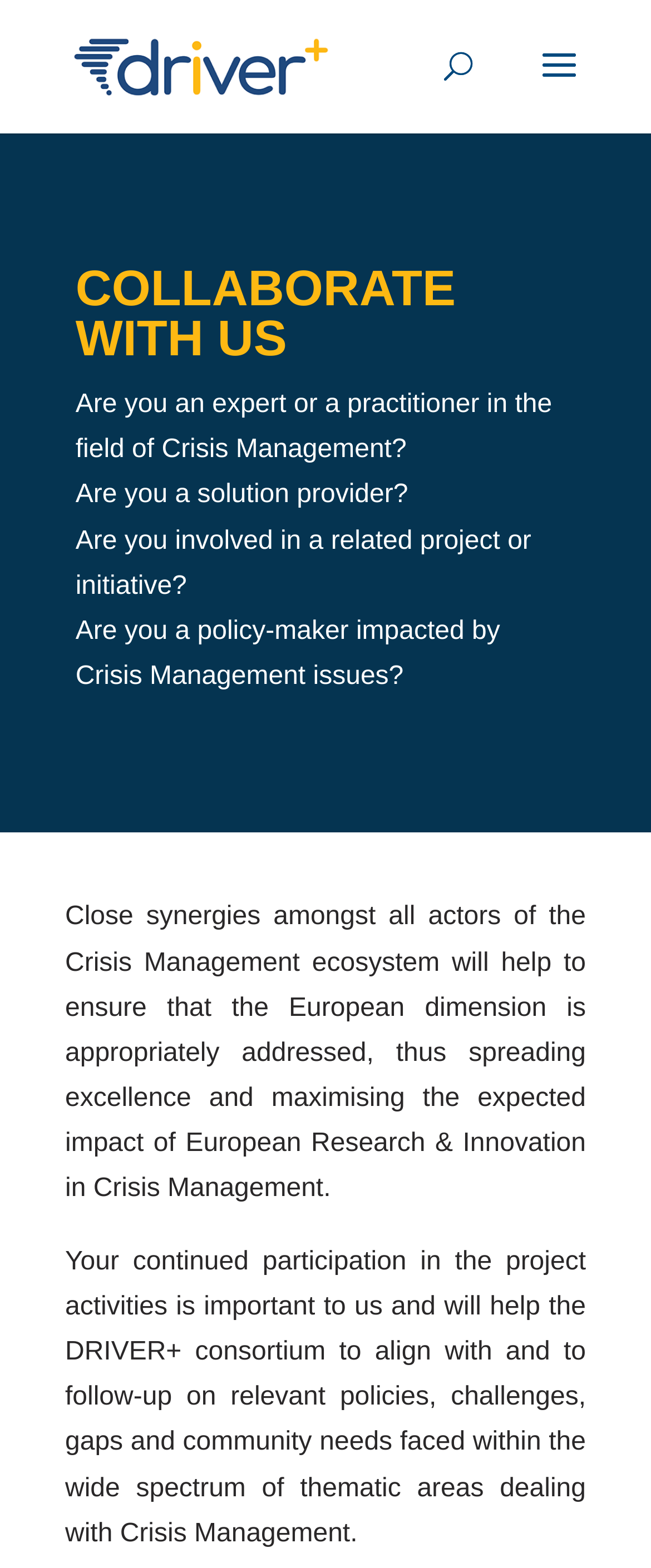Offer a detailed explanation of the webpage layout and contents.

The webpage is about the DRIVER+ project, which invites collaboration from various stakeholders in the field of Crisis Management. At the top-left corner, there is a link and an image, both labeled "DRIVER+", which likely serve as a logo or a navigation element. 

Below the logo, there is a search bar that spans almost half of the page width, located at the top-center of the page. 

The main content of the page is divided into two sections. The first section has a prominent heading "COLLABORATE WITH US" at the top, followed by a series of four questions: "Are you an expert or a practitioner in the field of Crisis Management?", "Are you a solution provider?", "Are you involved in a related project or initiative?", and "Are you a policy-maker impacted by Crisis Management issues?". These questions are stacked vertically, with the first question at the top and the last question at the bottom.

The second section, located below the questions, contains two paragraphs of text. The first paragraph explains the importance of collaboration amongst all actors in the Crisis Management ecosystem, while the second paragraph emphasizes the significance of continued participation in the project activities. These paragraphs are positioned at the bottom-center of the page, with the first paragraph above the second one.